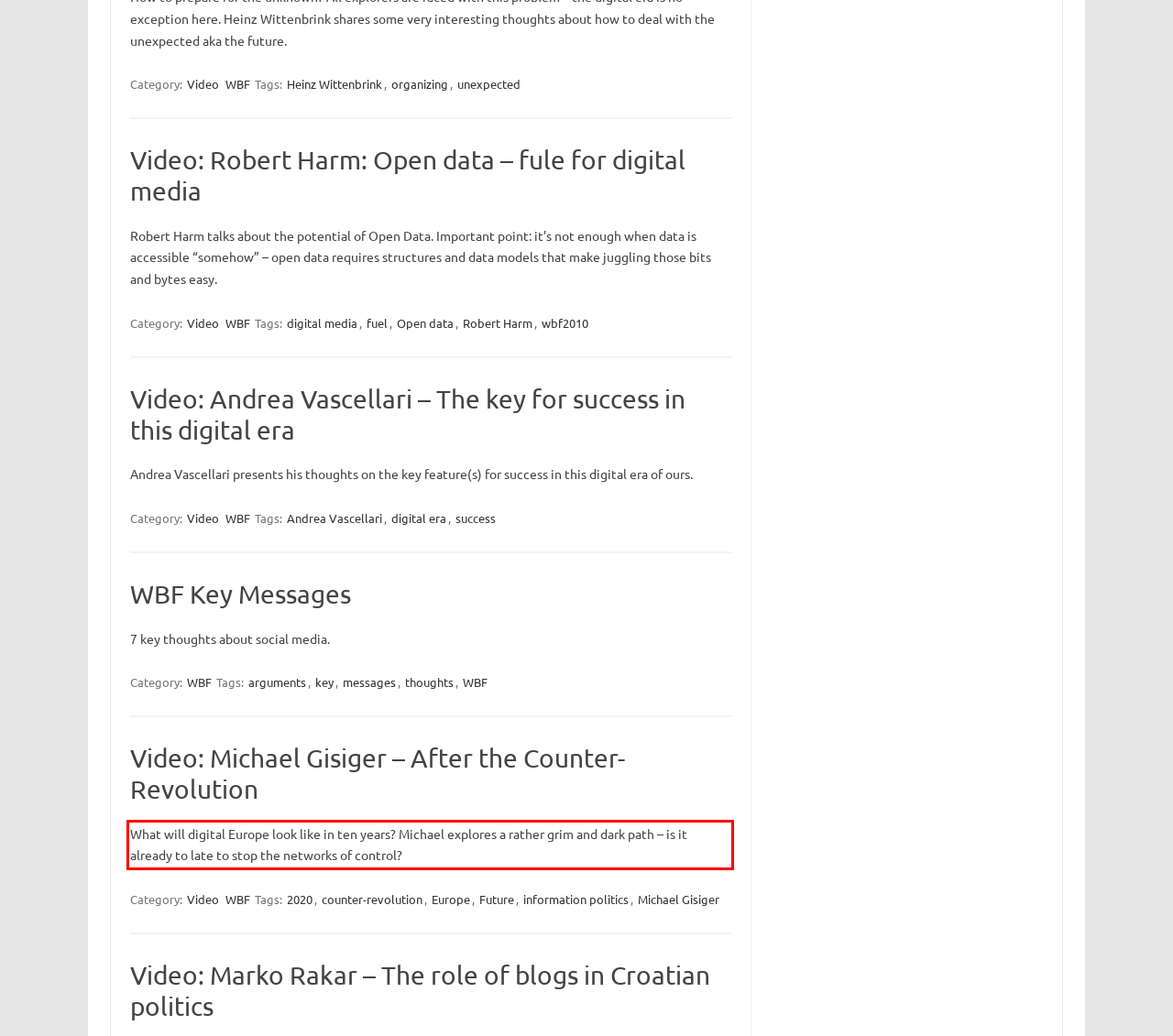Given the screenshot of a webpage, identify the red rectangle bounding box and recognize the text content inside it, generating the extracted text.

What will digital Europe look like in ten years? Michael explores a rather grim and dark path – is it already to late to stop the networks of control?